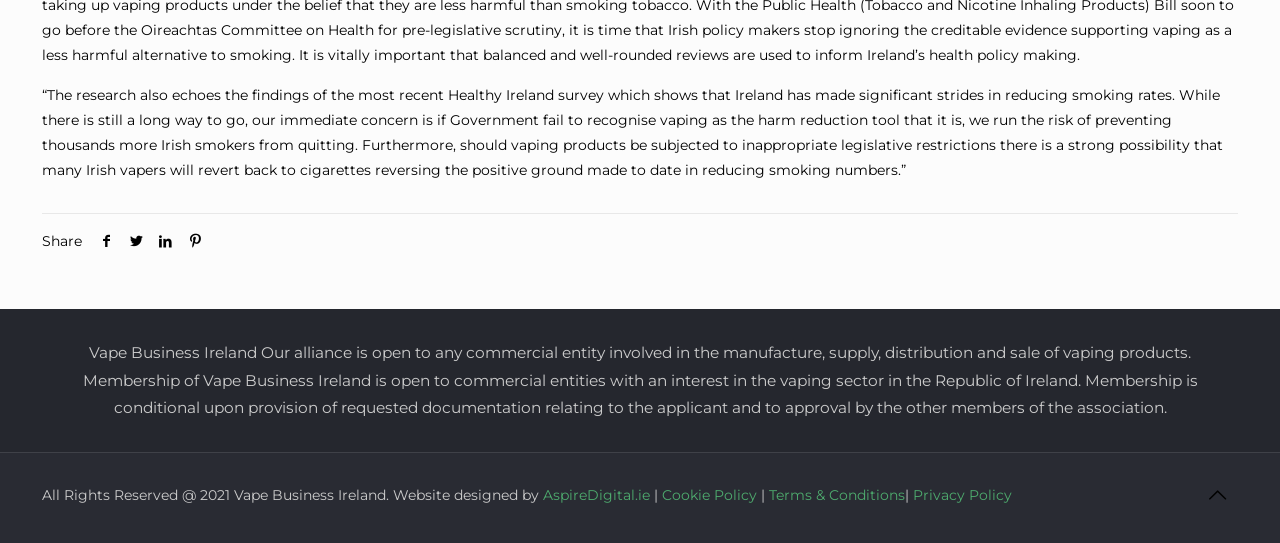How can users share the content?
Look at the image and provide a short answer using one word or a phrase.

Through social media